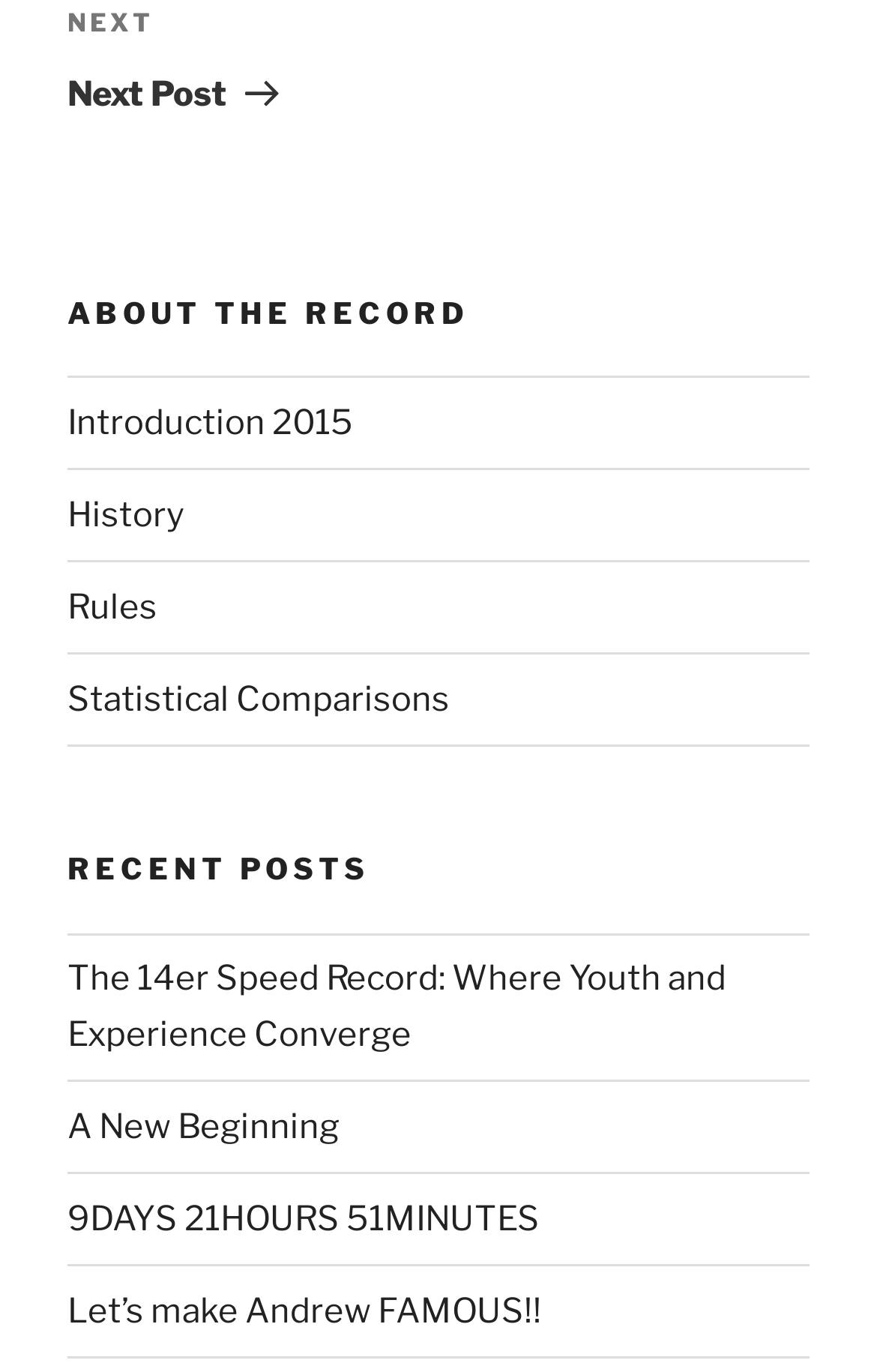Please identify the bounding box coordinates of where to click in order to follow the instruction: "go to next post".

[0.077, 0.001, 0.923, 0.083]